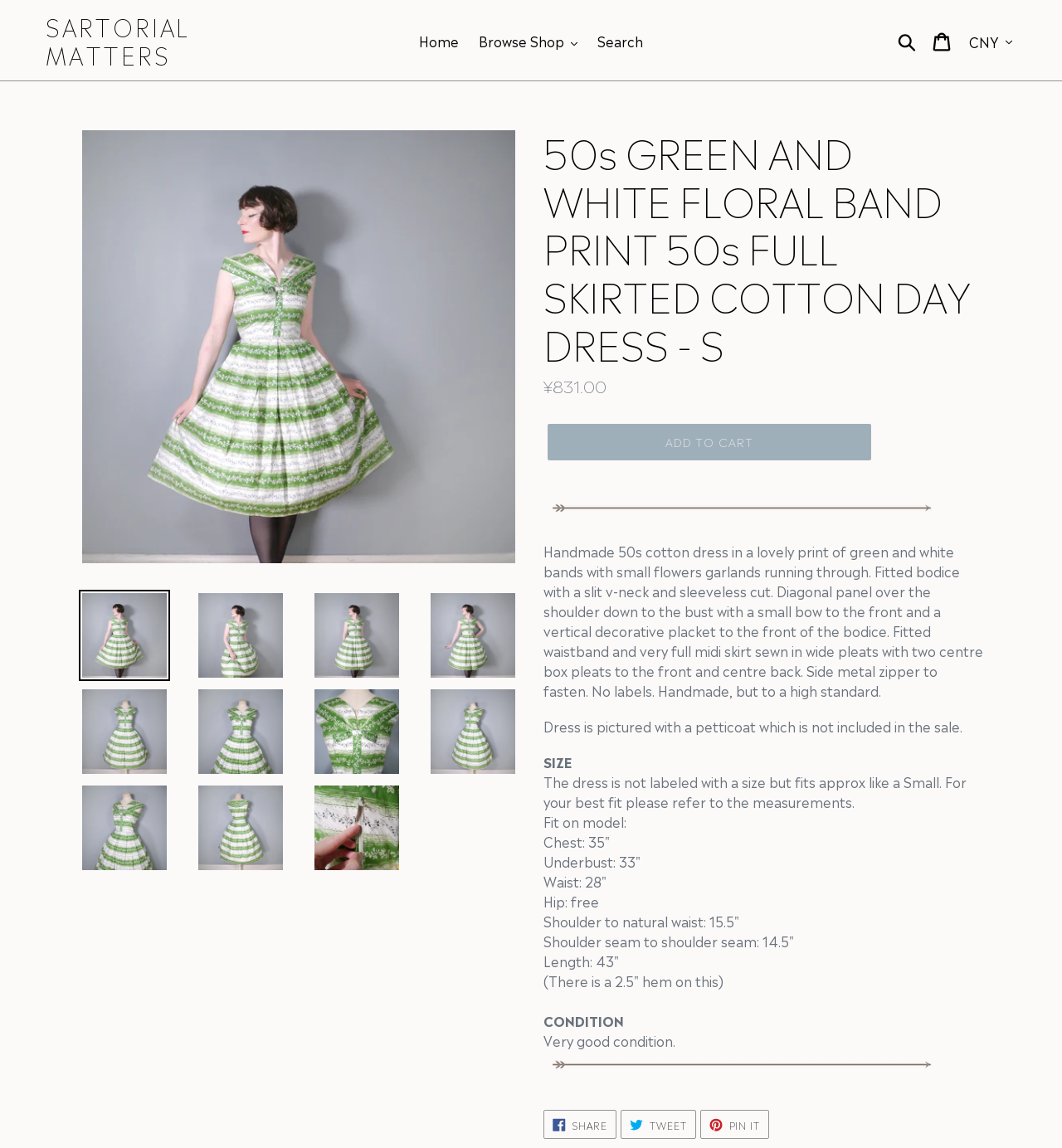Identify the bounding box coordinates of the region that should be clicked to execute the following instruction: "Add the dress to cart".

[0.516, 0.369, 0.82, 0.401]